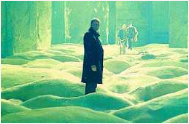Give an in-depth description of what is happening in the image.

The image depicts a striking scene from the film "Adapting Worlds, not Stories." Set against a surreal backdrop of undulating, green-tinted terrain, a solitary figure stands prominently in the foreground, clad in a dark coat that contrasts sharply with the dreamlike surroundings. The figure's contemplative posture suggests a sense of introspection or unease. In the background, two companions are visible, moving through the fantastical landscape, adding depth and context to the scene. This image captures a moment that evokes themes of exploration and the surreal experiences one might encounter in a narrative that challenges conventional storytelling. The ethereal atmosphere combines with the eerie landscape to create a haunting visual, inviting viewers to ponder the characters' journey in this enigmatic world.